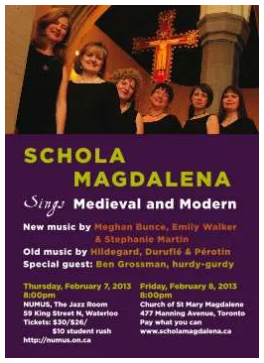Answer the question below with a single word or a brief phrase: 
What is the price of a student ticket?

$26